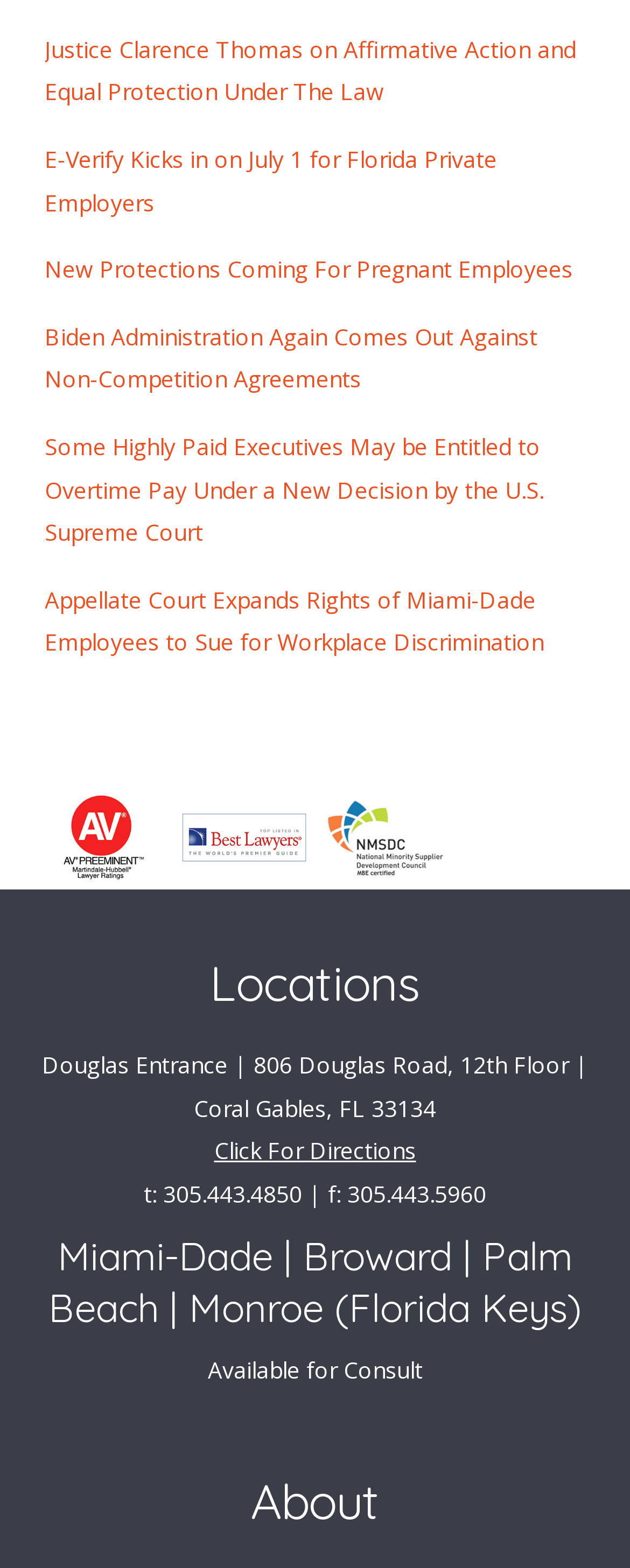What is the topic of the first link on the webpage?
Relying on the image, give a concise answer in one word or a brief phrase.

Justice Clarence Thomas on Affirmative Action